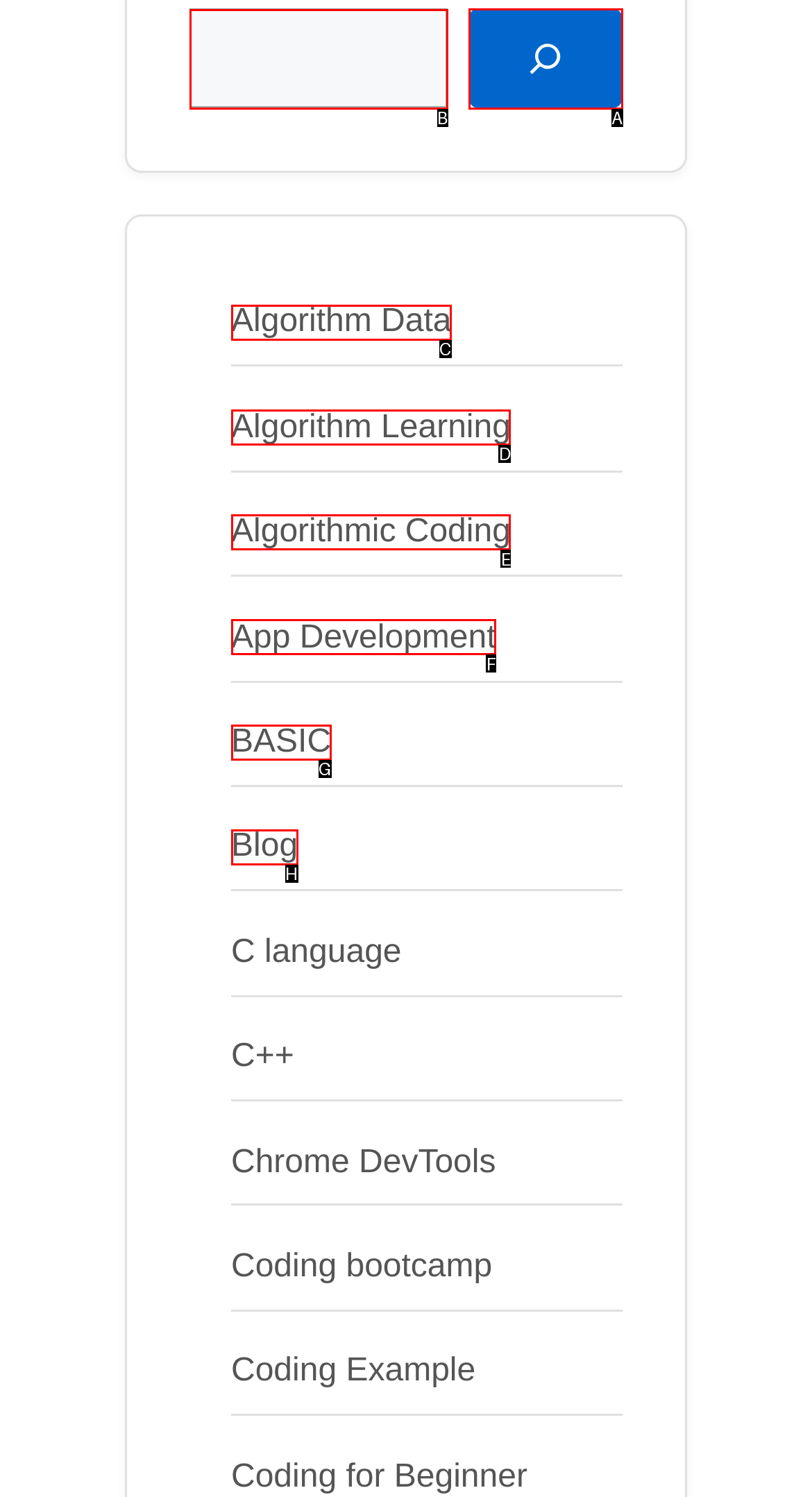Which lettered option should I select to achieve the task: click search button according to the highlighted elements in the screenshot?

A